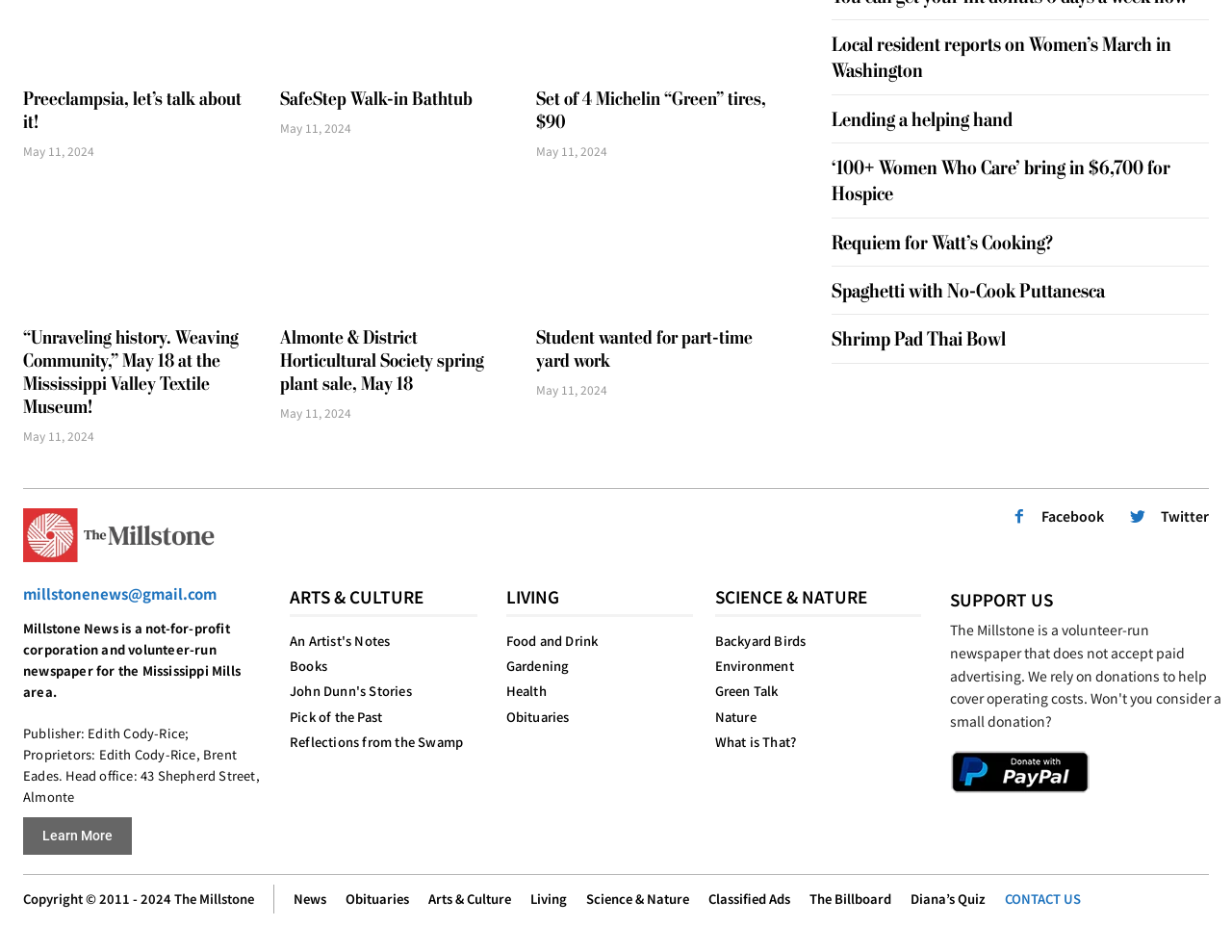Provide a single word or phrase to answer the given question: 
What is the purpose of the 'SUPPORT US' section?

To donate